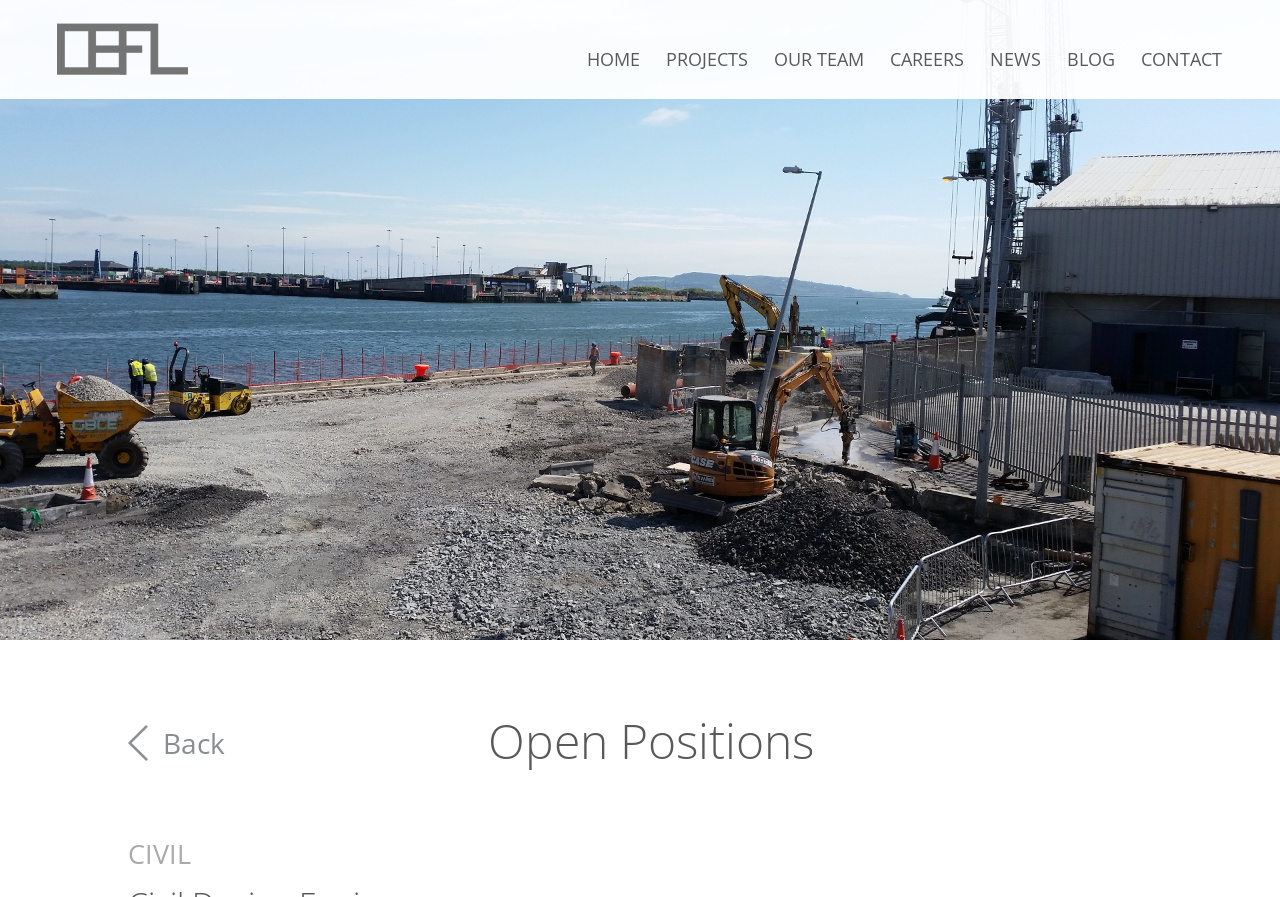Observe the image and answer the following question in detail: What is the position of the 'Back' link?

I analyzed the bounding box coordinates of the 'Back' link, which are [0.127, 0.807, 0.176, 0.849]. The y1 and y2 values indicate that it is located at the bottom of the page, and the x1 value indicates that it is positioned on the left side.